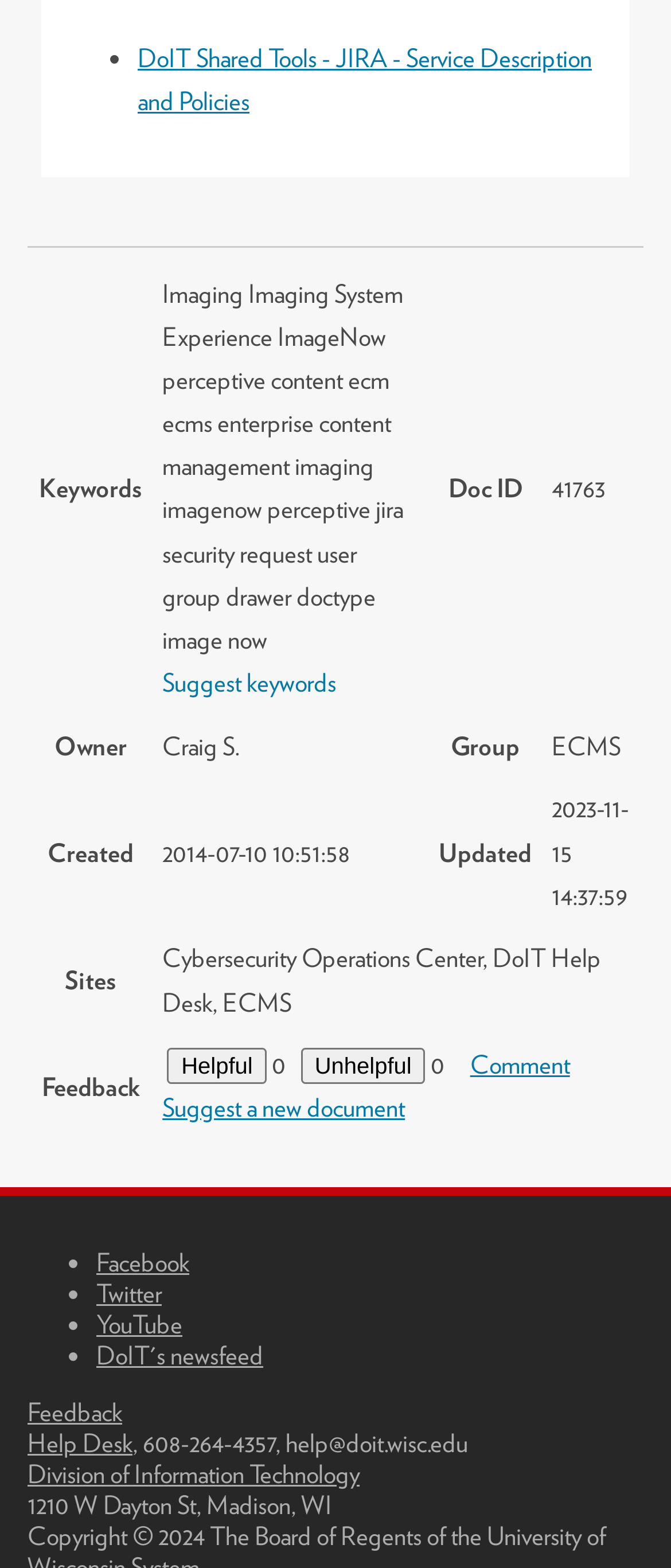Determine the bounding box coordinates of the clickable region to execute the instruction: "Click the 'Helpful' button". The coordinates should be four float numbers between 0 and 1, denoted as [left, top, right, bottom].

[0.25, 0.669, 0.397, 0.692]